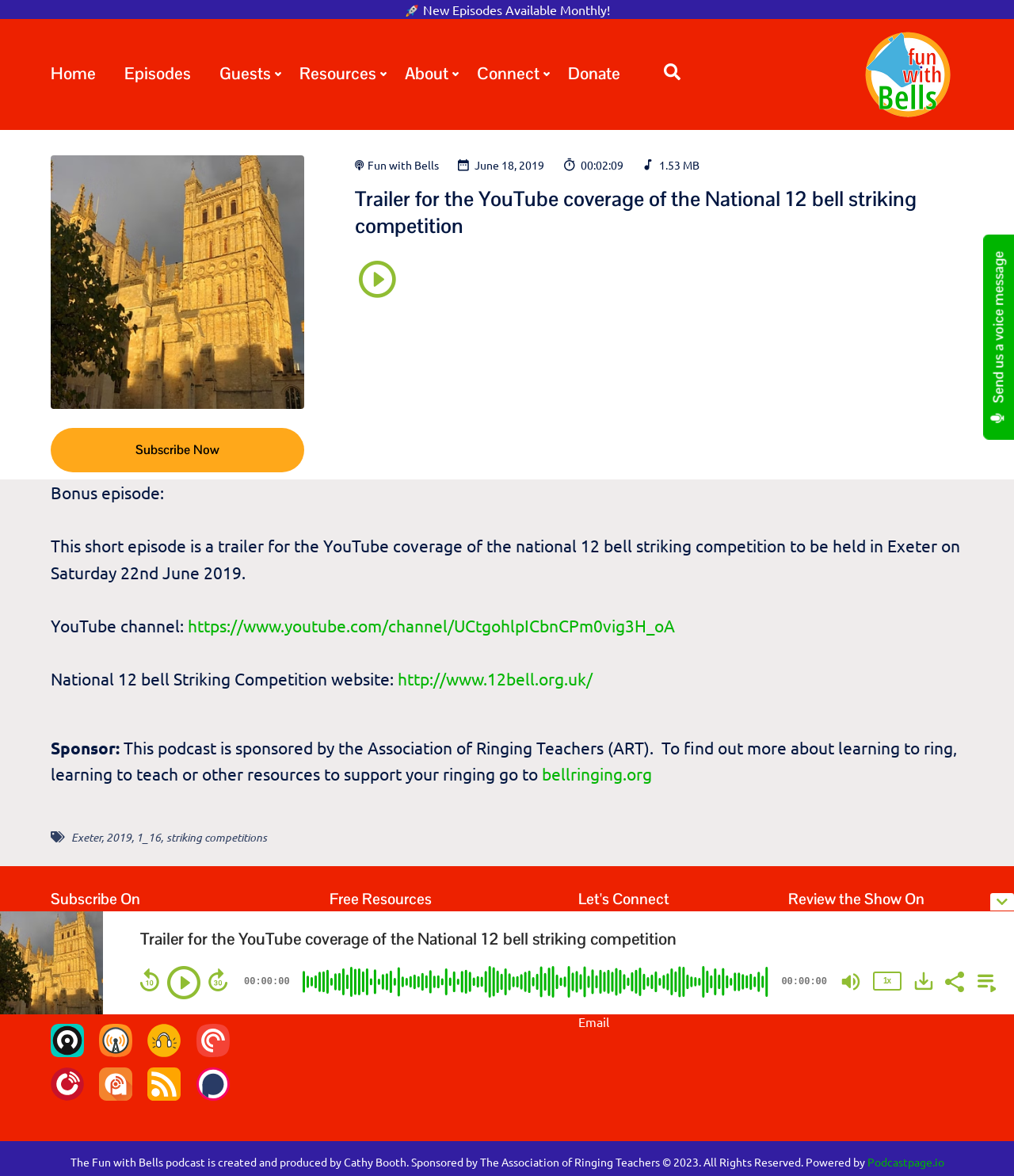What is the topic of the episode?
Please provide a comprehensive answer based on the information in the image.

I found the answer by looking at the StaticText element with the text 'Trailer for the YouTube coverage of the national 12 bell striking competition to be held in Exeter on Saturday 22nd June 2019.' and extracting the topic from it.